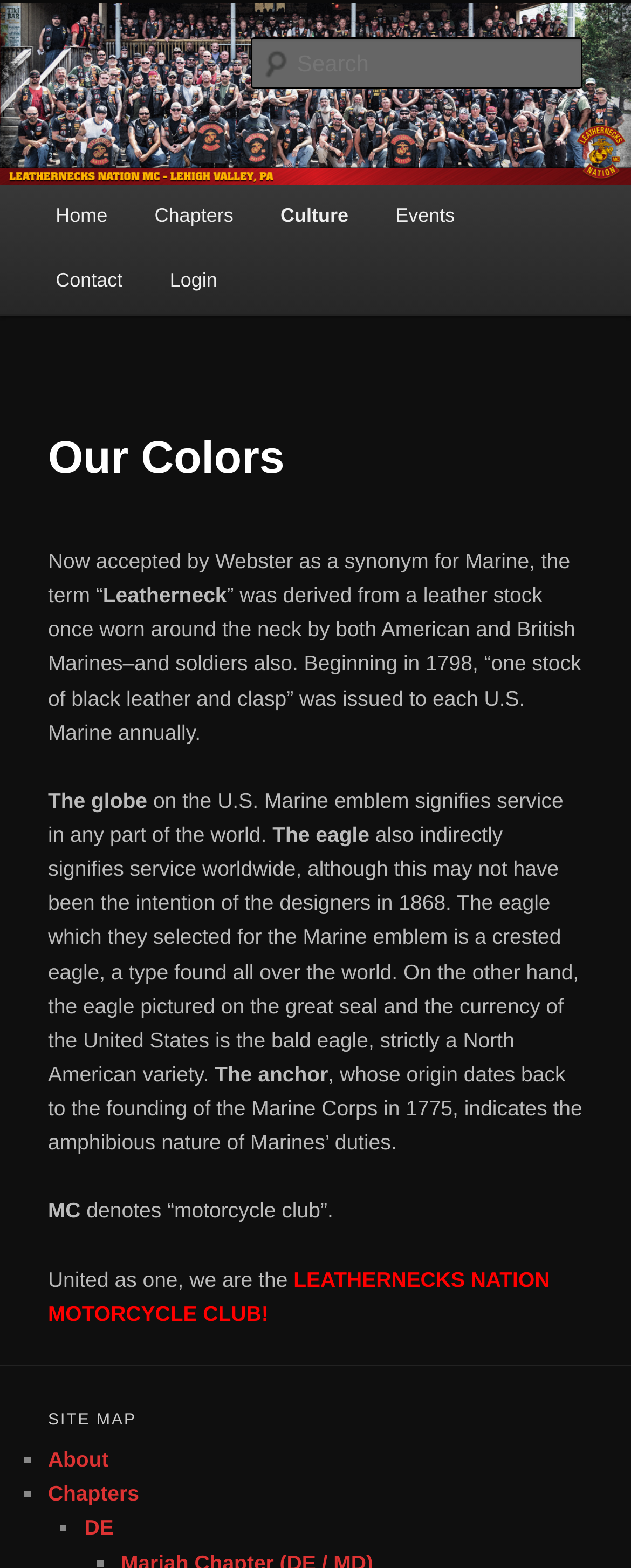Use one word or a short phrase to answer the question provided: 
What does the anchor symbolize?

amphibious nature of Marines’ duties